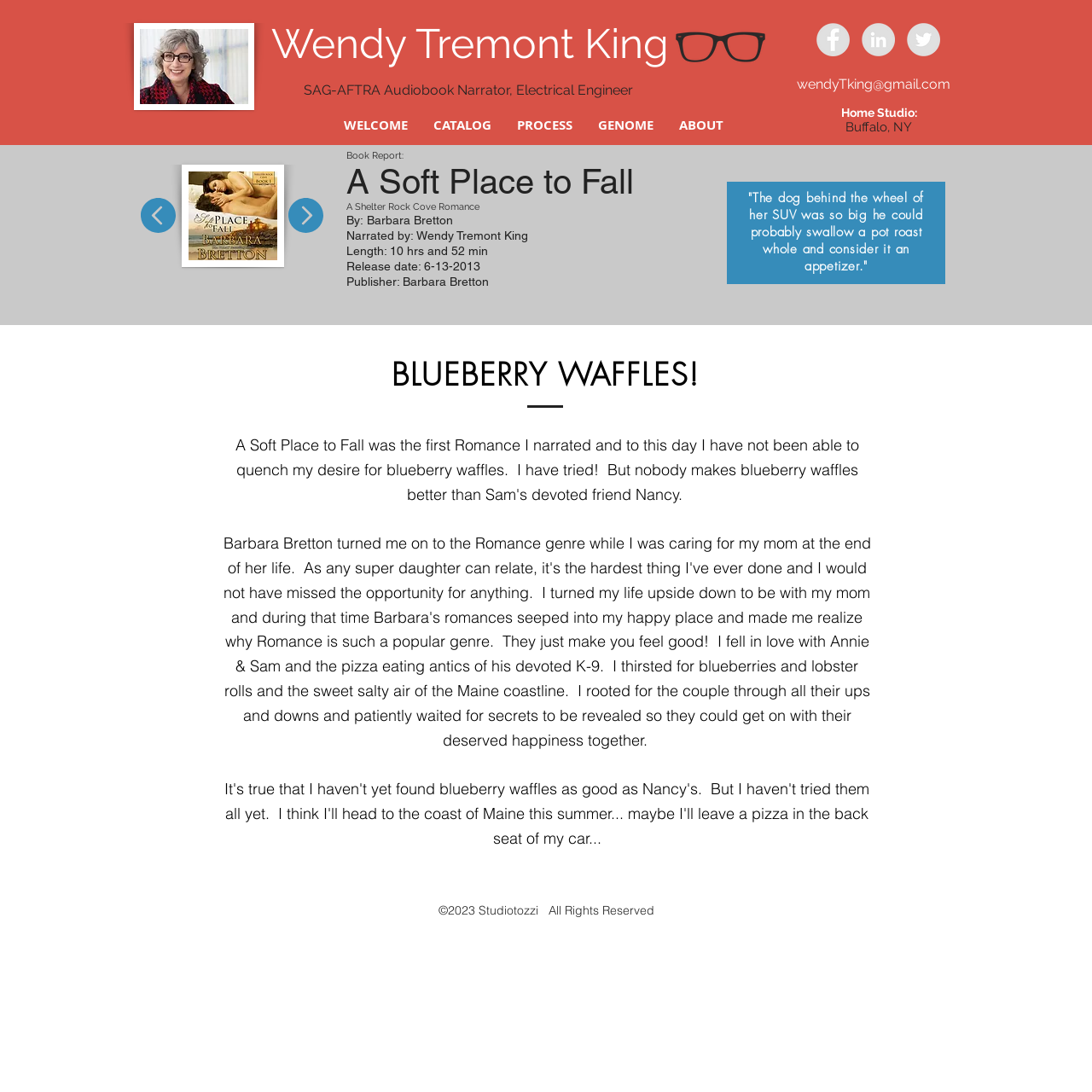Determine the bounding box coordinates for the clickable element to execute this instruction: "Contact Wendy Tremont King via email". Provide the coordinates as four float numbers between 0 and 1, i.e., [left, top, right, bottom].

[0.73, 0.07, 0.87, 0.084]